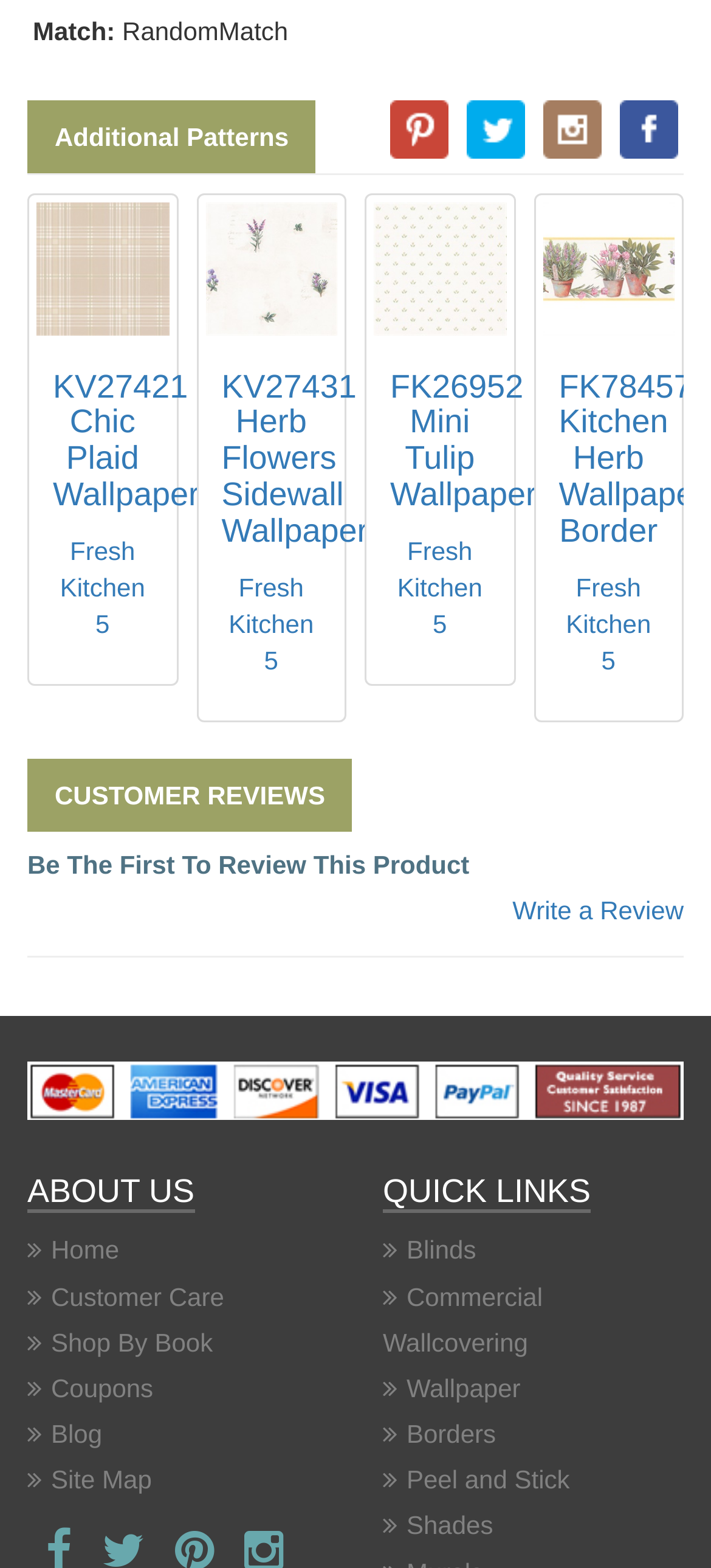Please find the bounding box coordinates of the clickable region needed to complete the following instruction: "View the 'Kitchen Herb Wallpaper Border' product". The bounding box coordinates must consist of four float numbers between 0 and 1, i.e., [left, top, right, bottom].

[0.763, 0.129, 0.949, 0.214]